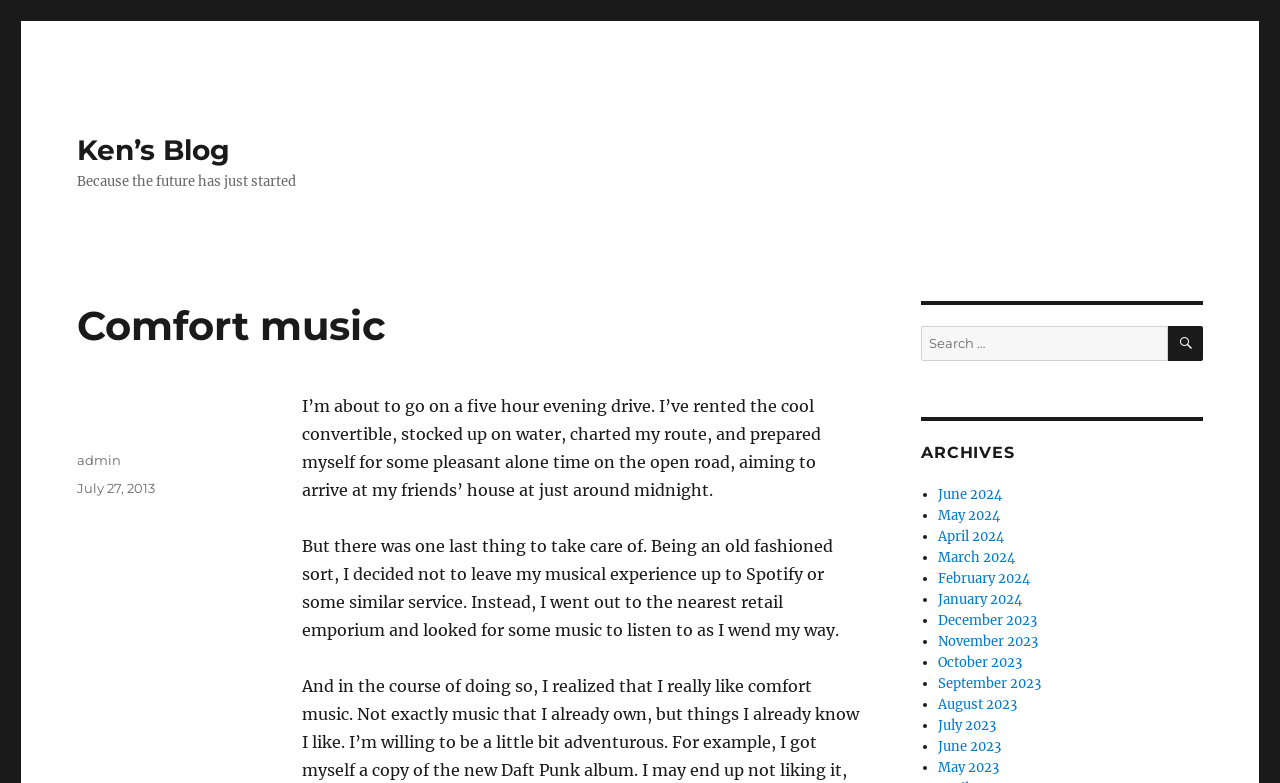Given the webpage screenshot and the description, determine the bounding box coordinates (top-left x, top-left y, bottom-right x, bottom-right y) that define the location of the UI element matching this description: July 27, 2013July 27, 2013

[0.06, 0.613, 0.121, 0.633]